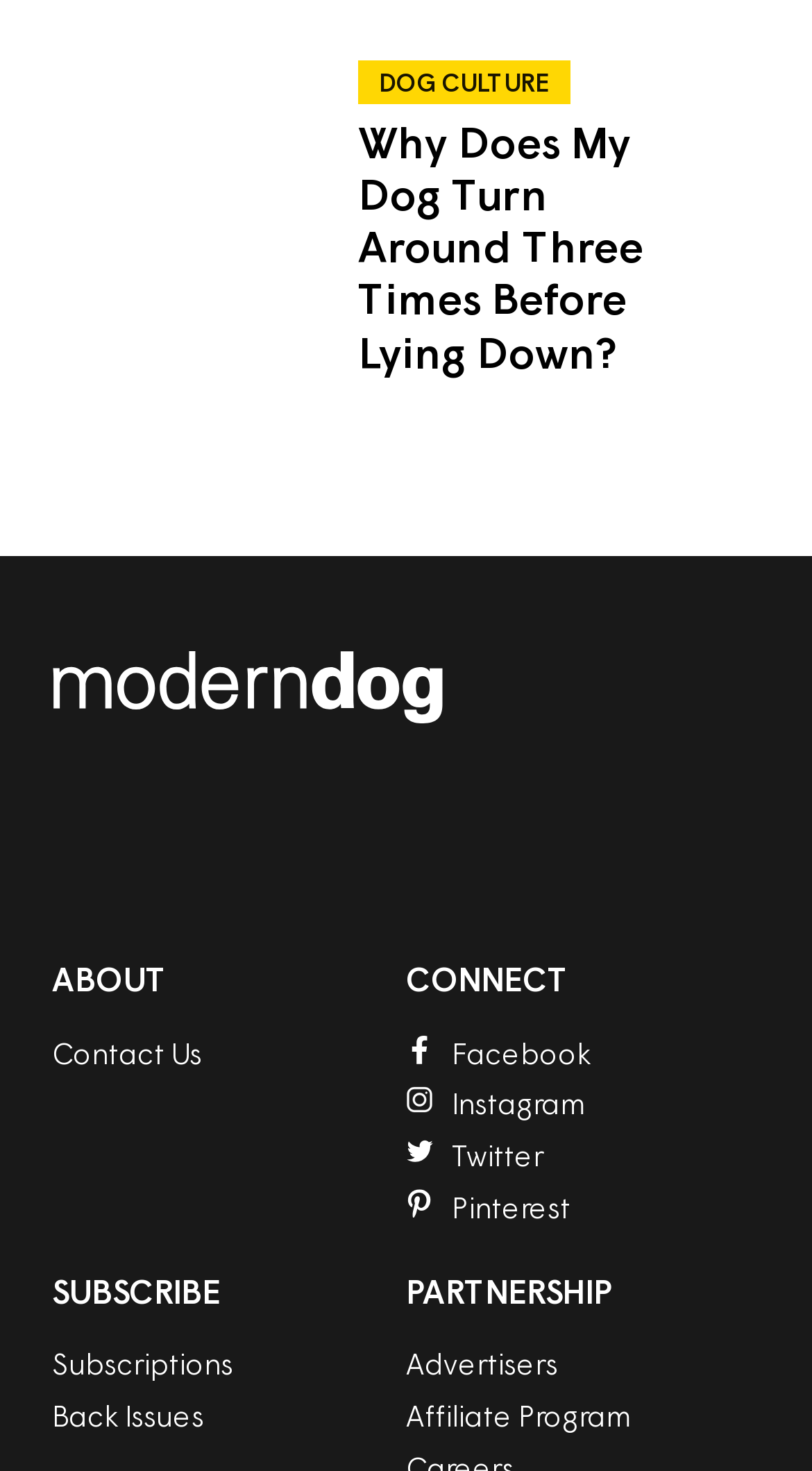Please locate the clickable area by providing the bounding box coordinates to follow this instruction: "Visit the Facebook page".

None